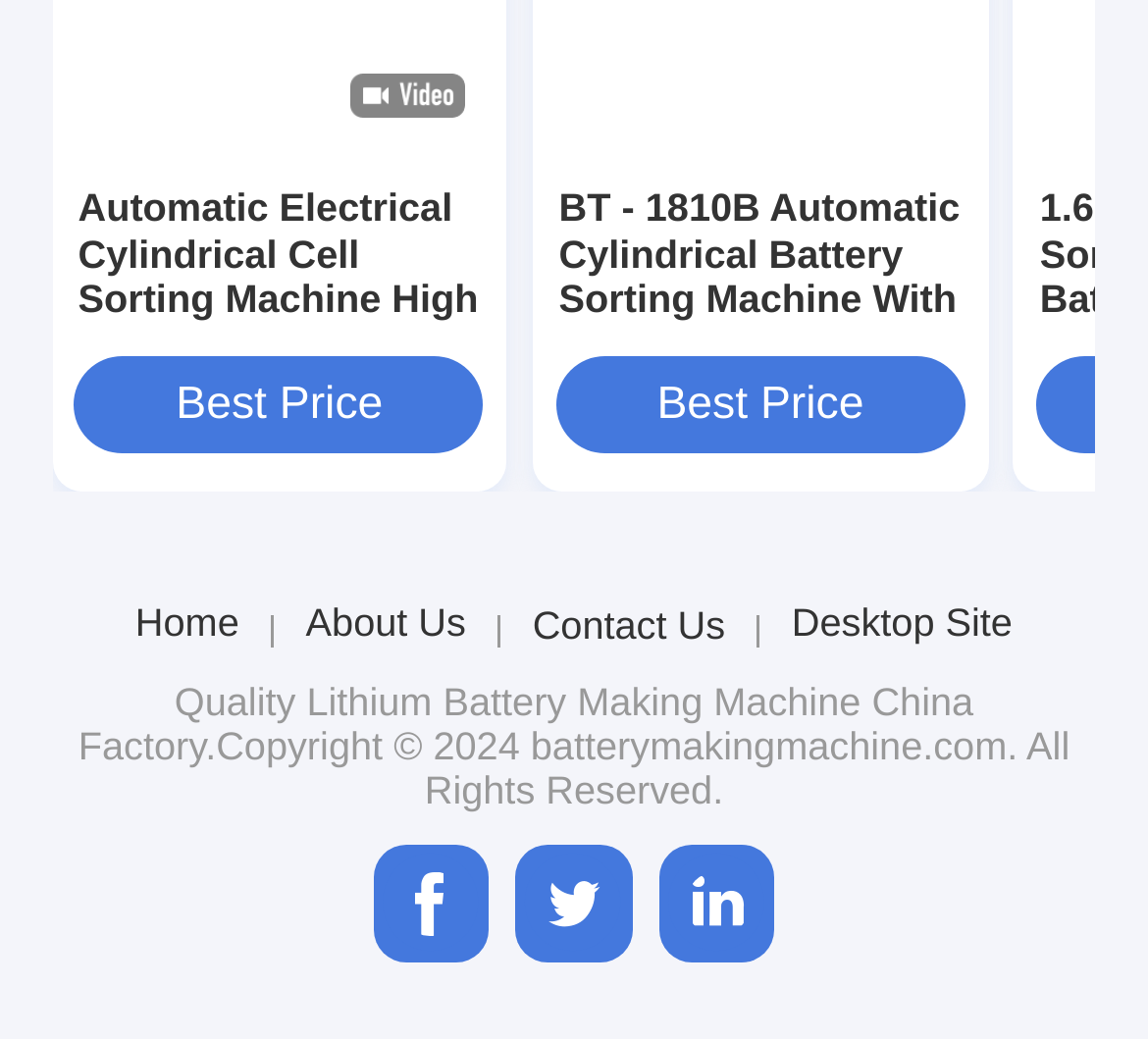Please find the bounding box for the following UI element description. Provide the coordinates in (top-left x, top-left y, bottom-right x, bottom-right y) format, with values between 0 and 1: Best Price

[0.484, 0.341, 0.841, 0.435]